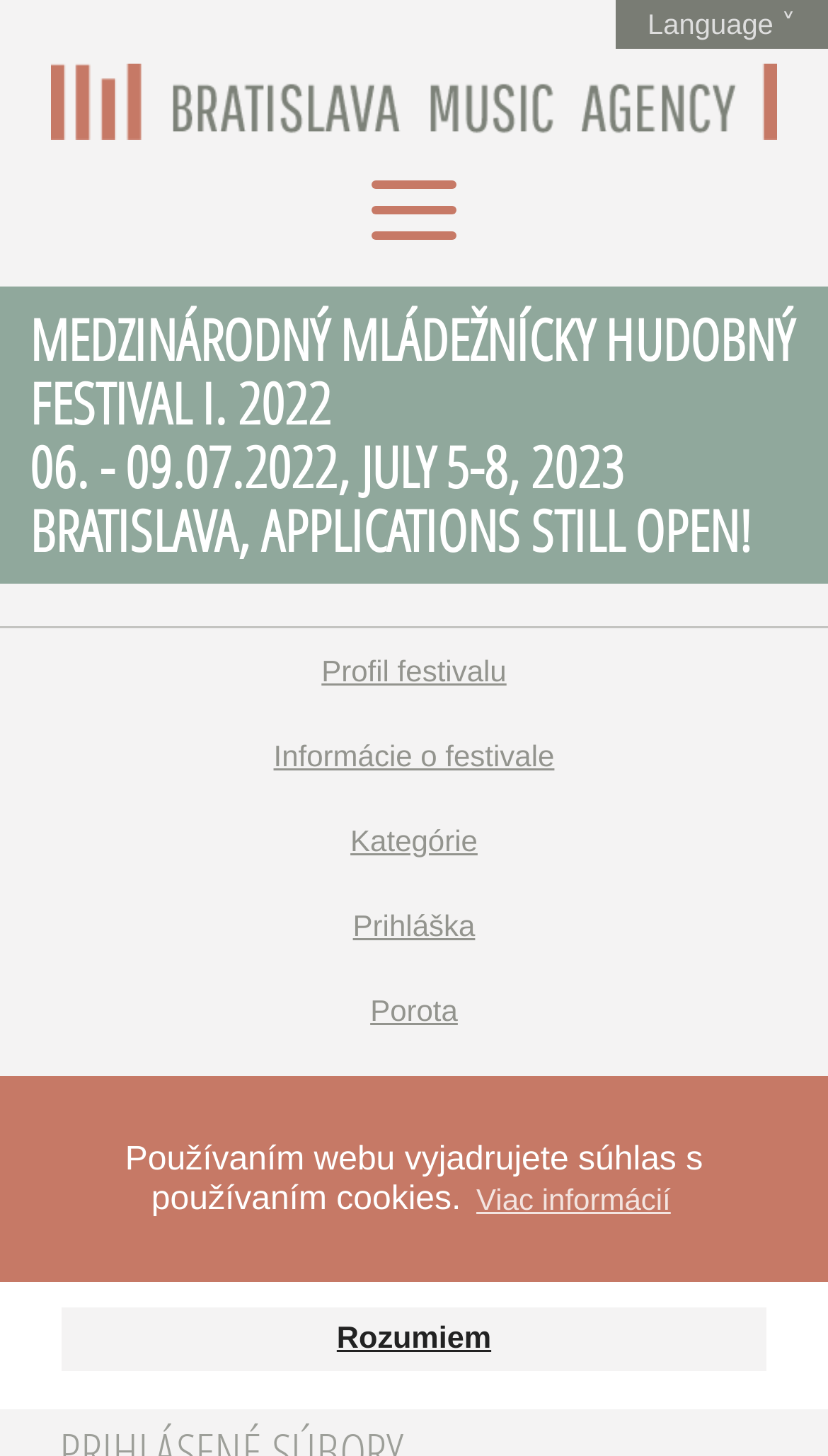Provide a short answer to the following question with just one word or phrase: What is the location of the festival?

Bratislava